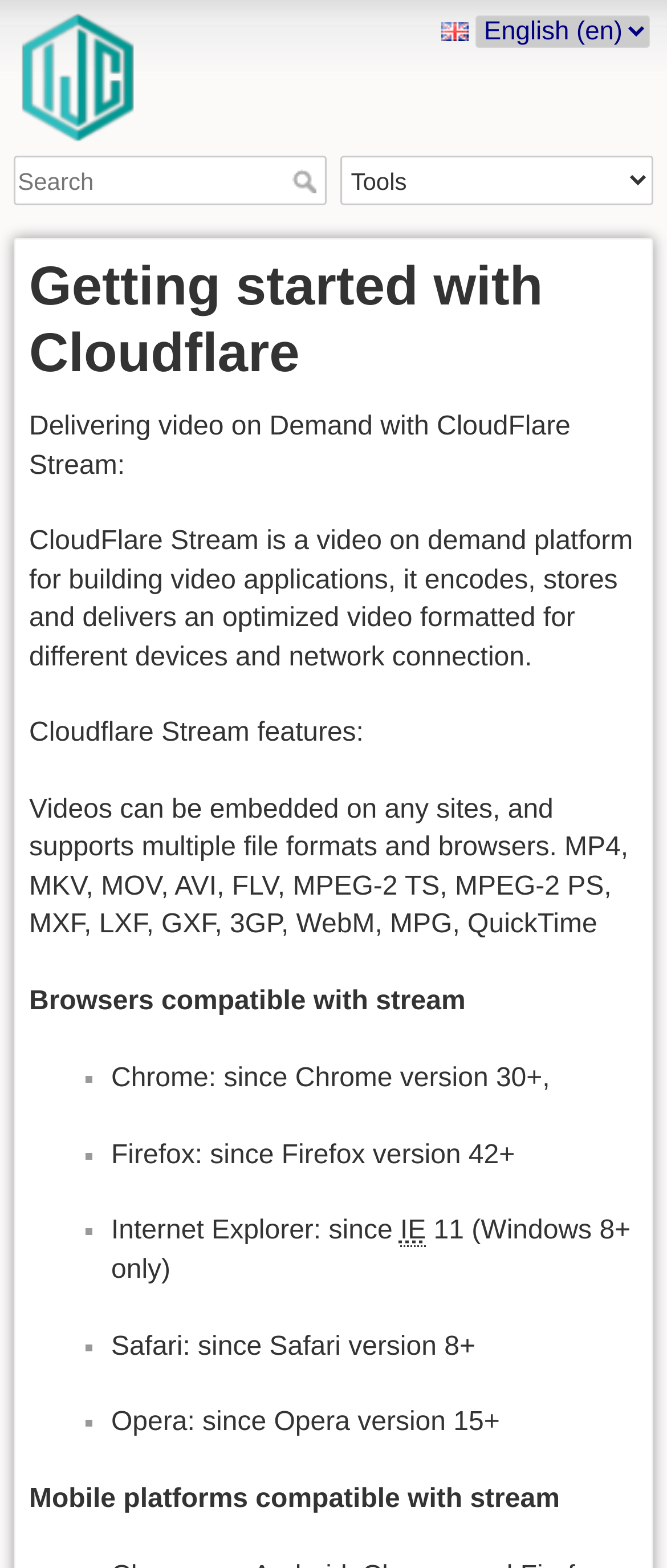What is the purpose of Cloudflare Stream?
Please ensure your answer to the question is detailed and covers all necessary aspects.

Based on the webpage content, Cloudflare Stream is a platform for delivering video on demand, it encodes, stores and delivers an optimized video formatted for different devices and network connection.